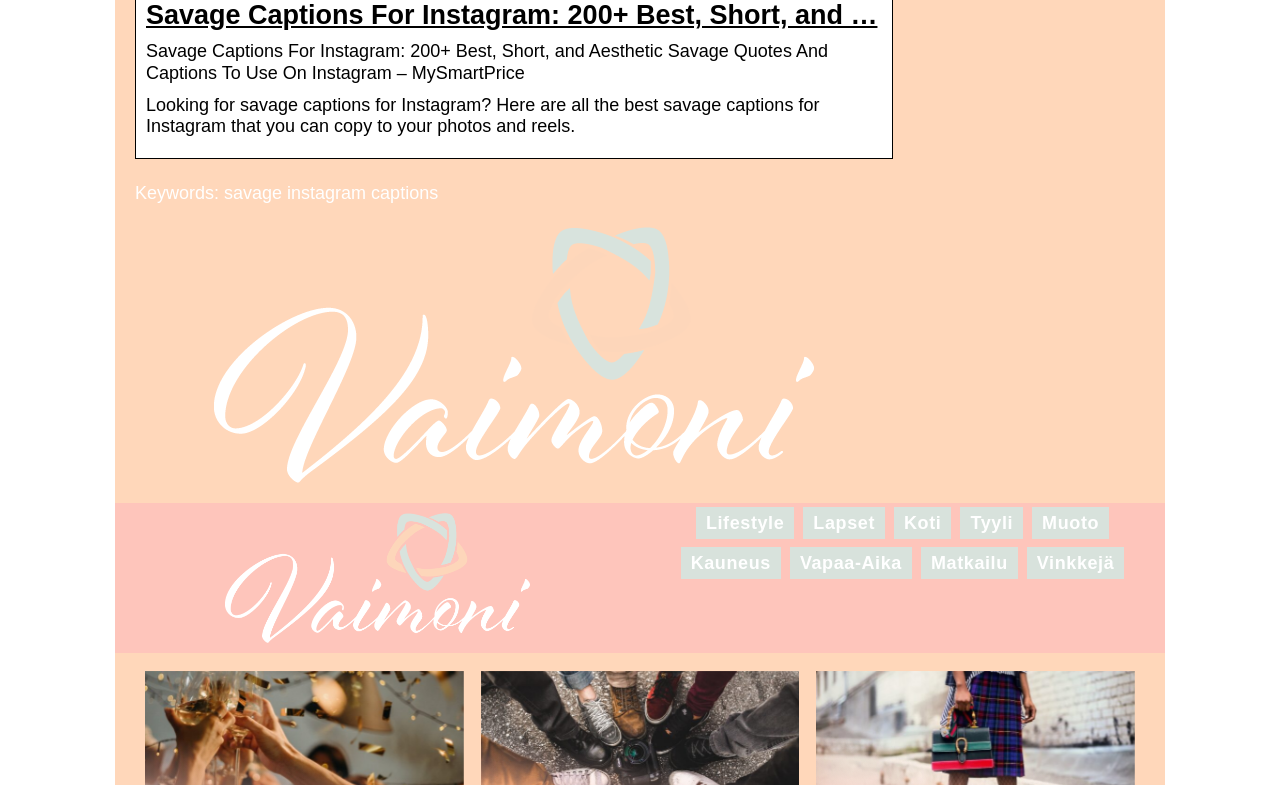Use a single word or phrase to answer the question:
How many links are present in the webpage?

7